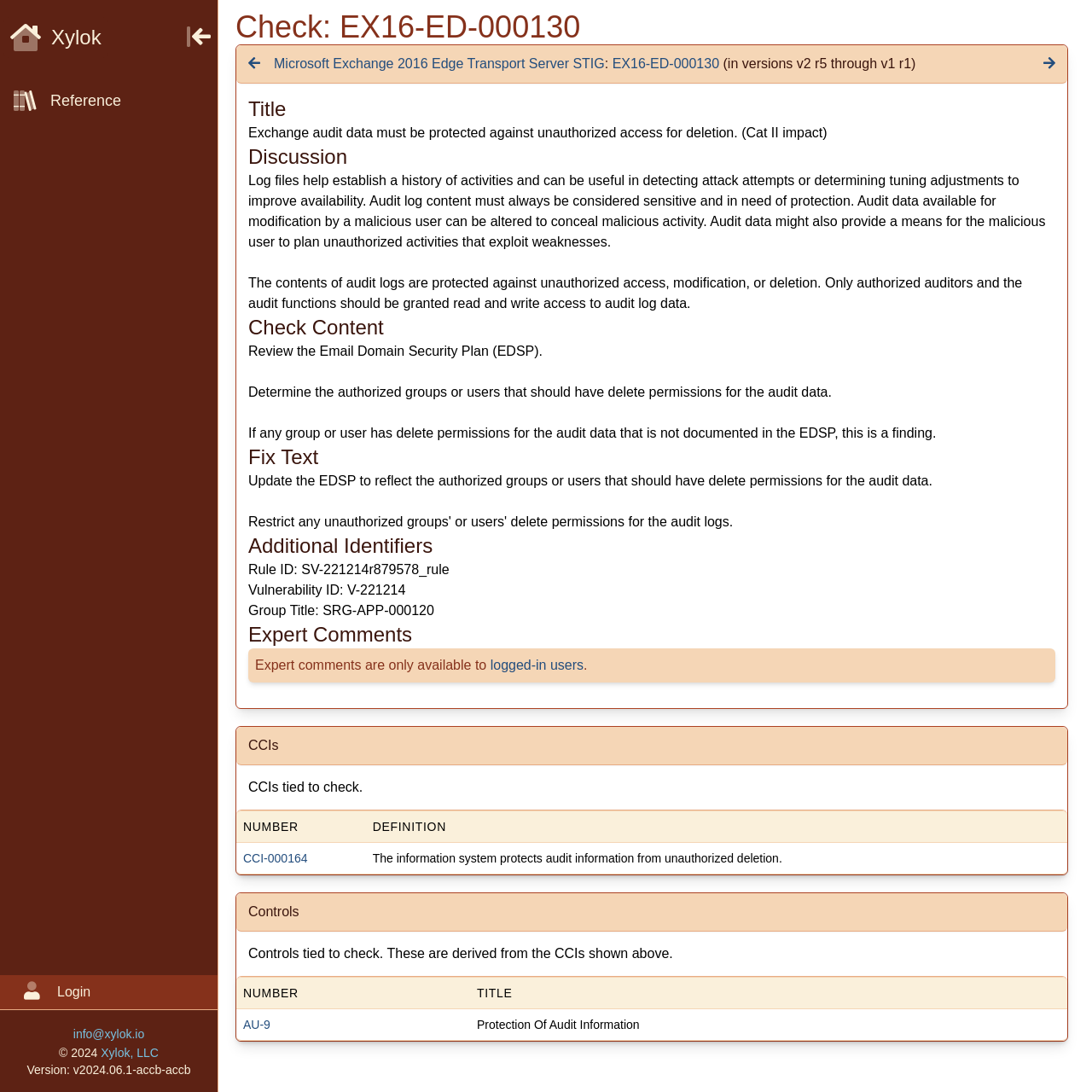Carefully examine the image and provide an in-depth answer to the question: What is the STIG version?

I found the answer by looking at the heading 'Microsoft Exchange 2016 Edge Transport Server STIG: EX16-ED-000130 (in versions v2 r5 through v1 r1)' which provides the version information.